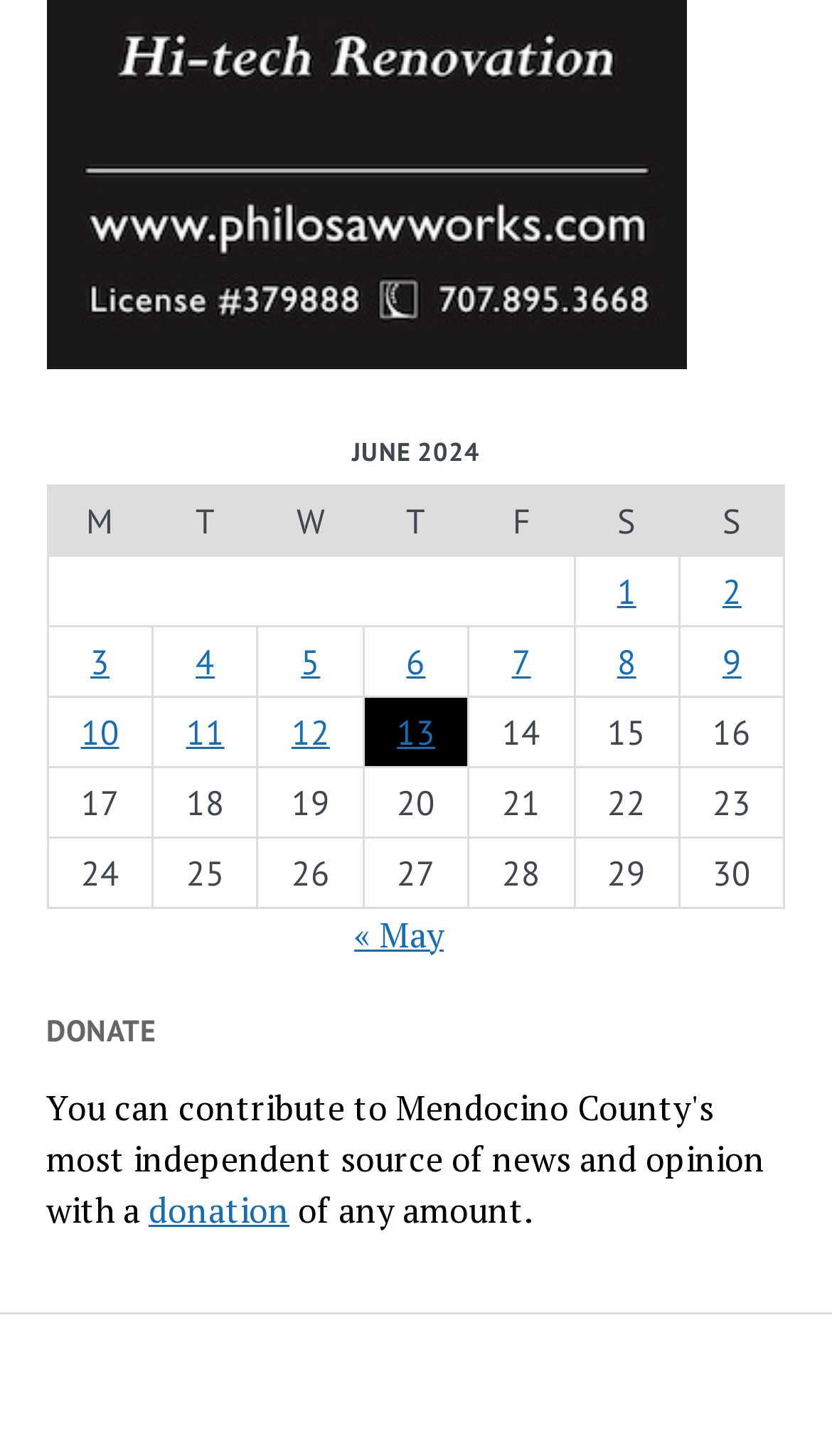What is the navigation option below the table?
Using the image, elaborate on the answer with as much detail as possible.

The navigation option below the table allows users to navigate to previous and next months, as mentioned in the link '« May'.